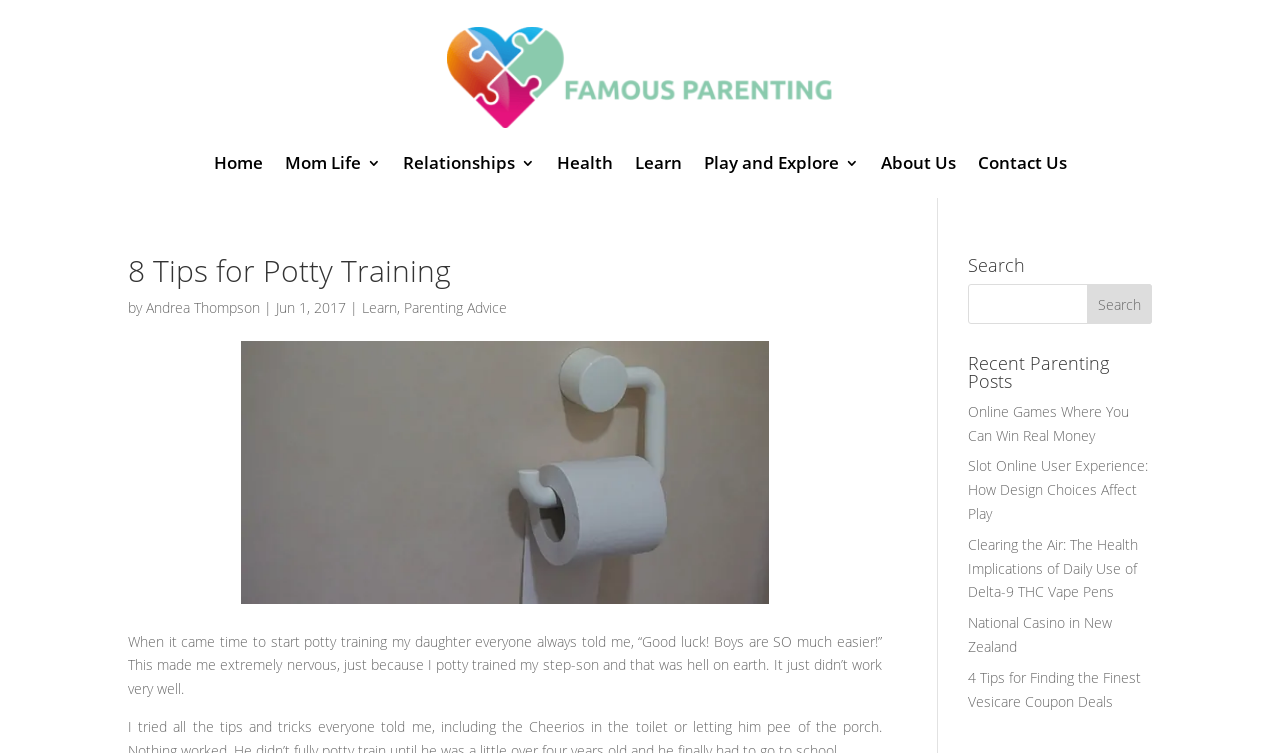Who wrote the article?
Based on the image, give a concise answer in the form of a single word or short phrase.

Andrea Thompson